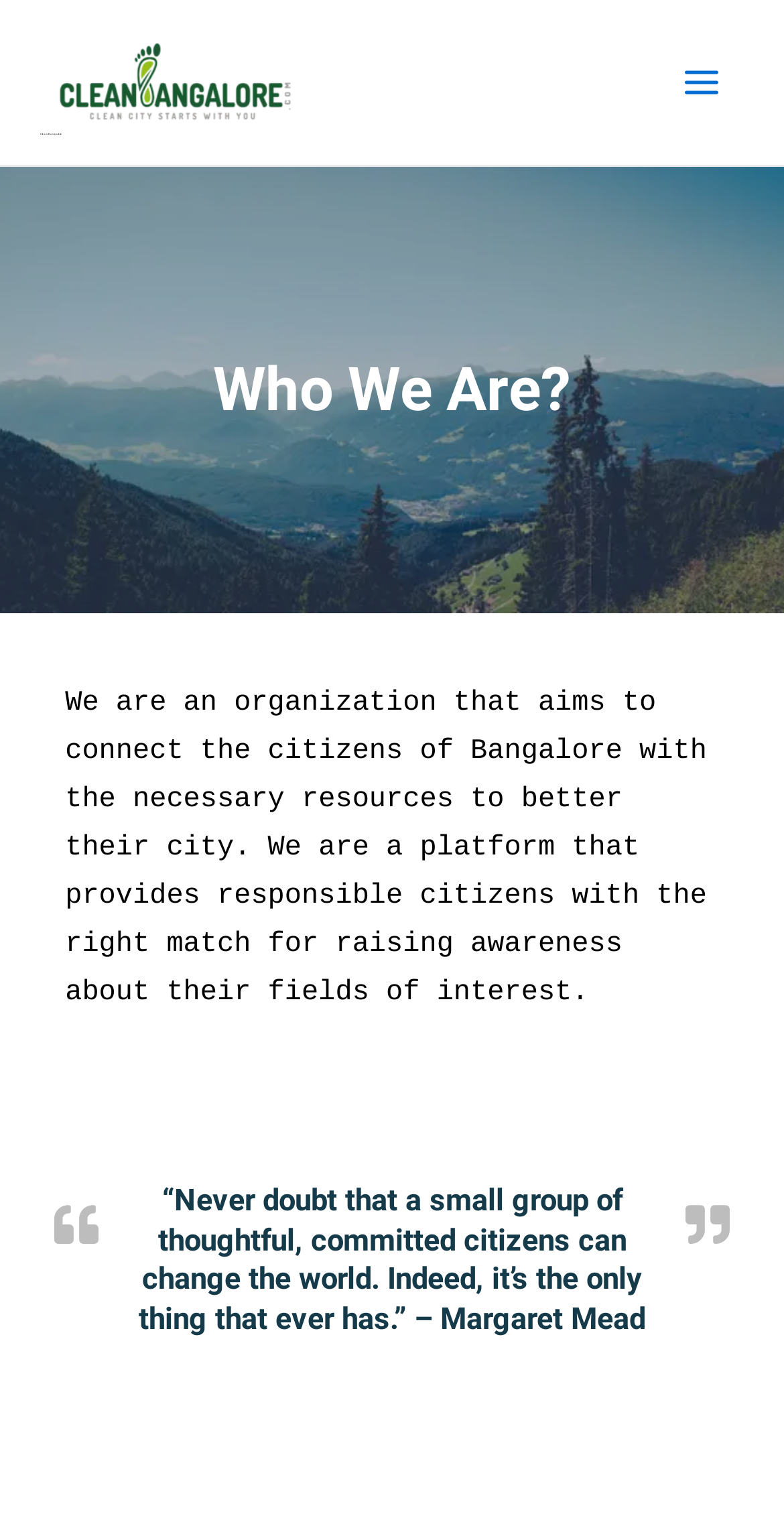Find the bounding box coordinates corresponding to the UI element with the description: "alt="Clean Bangalore"". The coordinates should be formatted as [left, top, right, bottom], with values as floats between 0 and 1.

[0.051, 0.04, 0.385, 0.063]